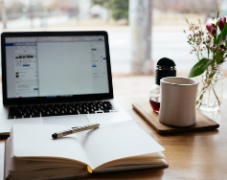Answer the question below using just one word or a short phrase: 
What is in the small vase?

Fresh flowers